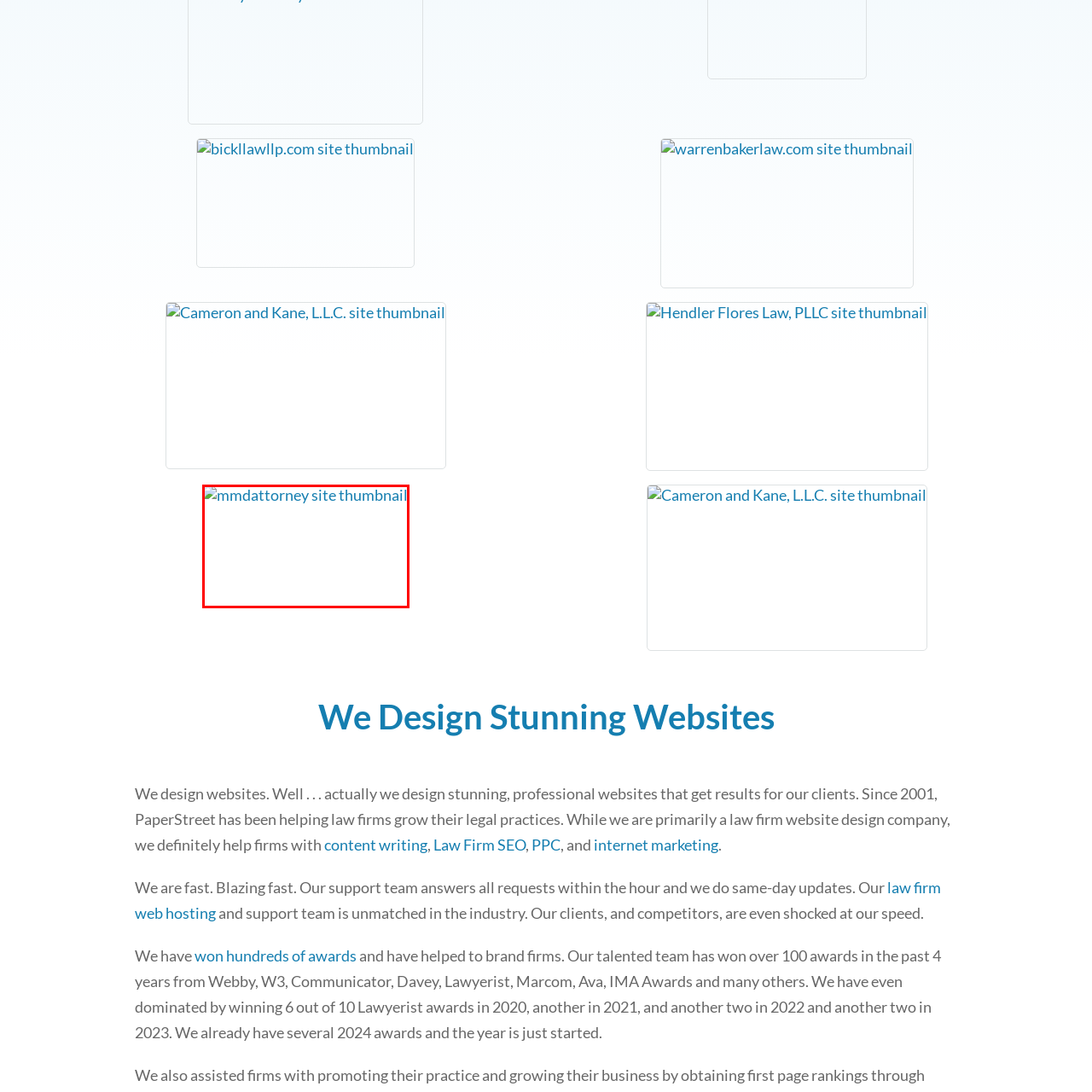Direct your attention to the red-bounded image and answer the question with a single word or phrase:
What is the image designed to convey?

Professionalism